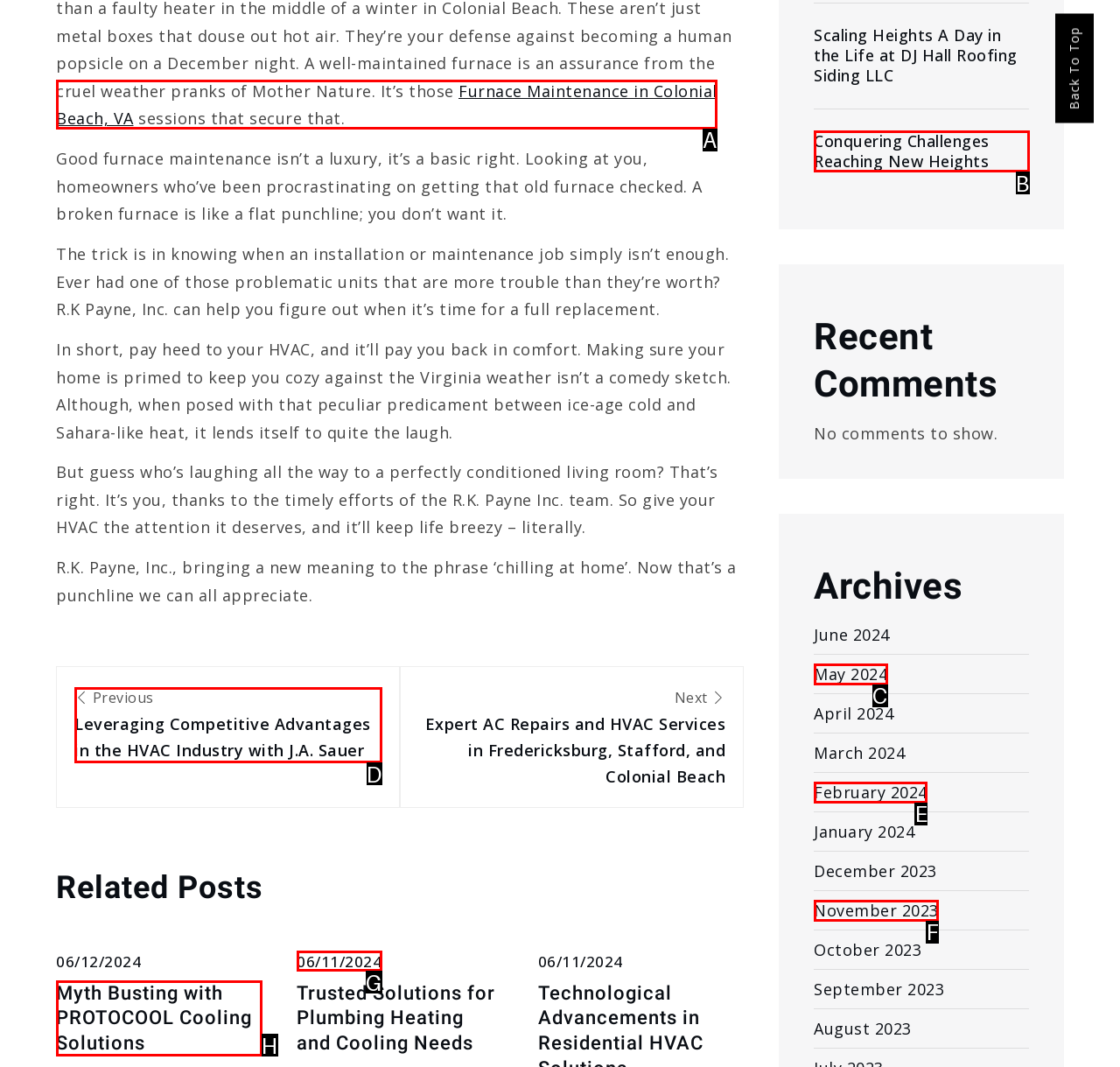Pick the option that should be clicked to perform the following task: Click on 'Furnace Maintenance in Colonial Beach, VA'
Answer with the letter of the selected option from the available choices.

A